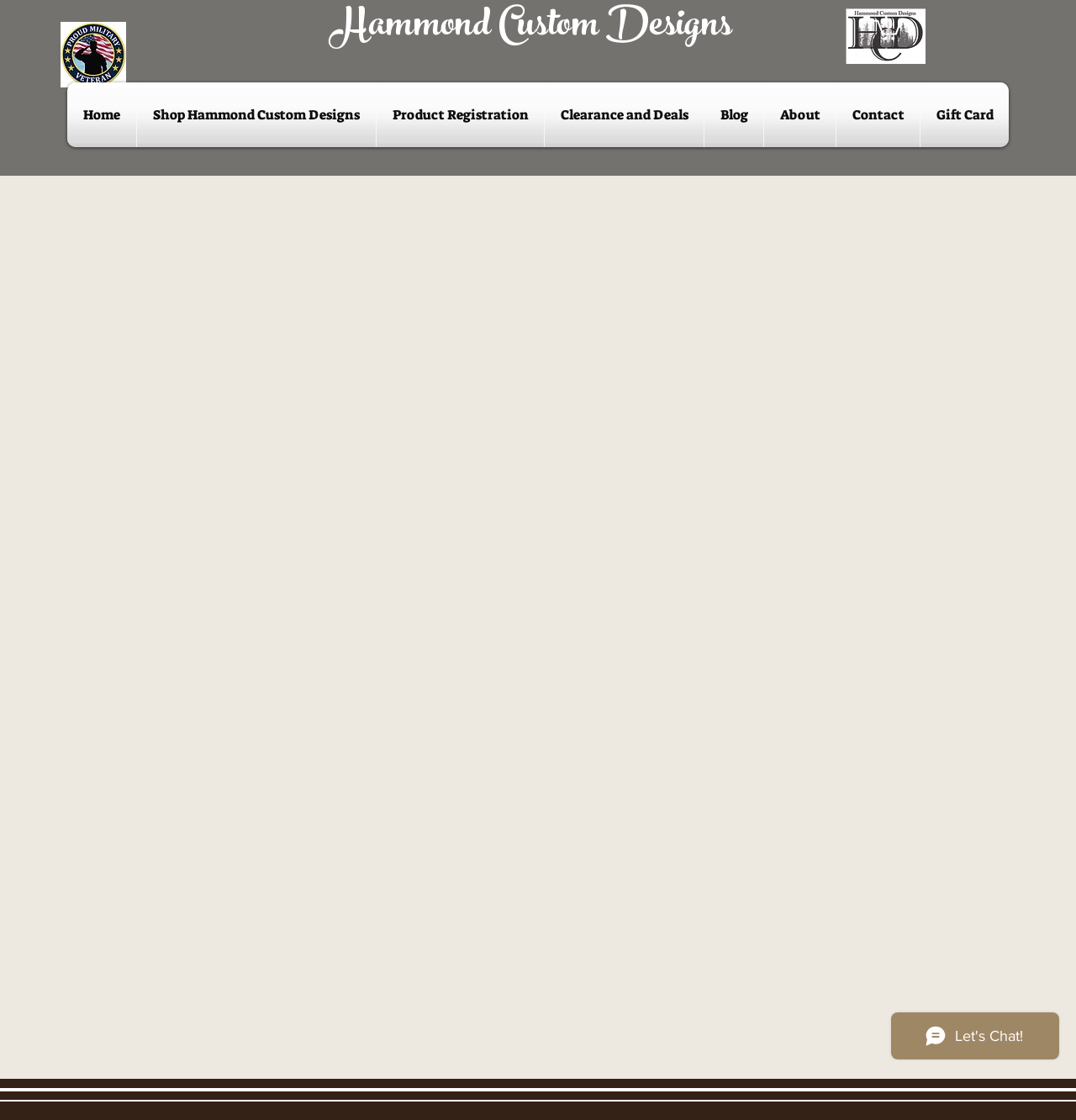Use one word or a short phrase to answer the question provided: 
How many navigation links are there?

8